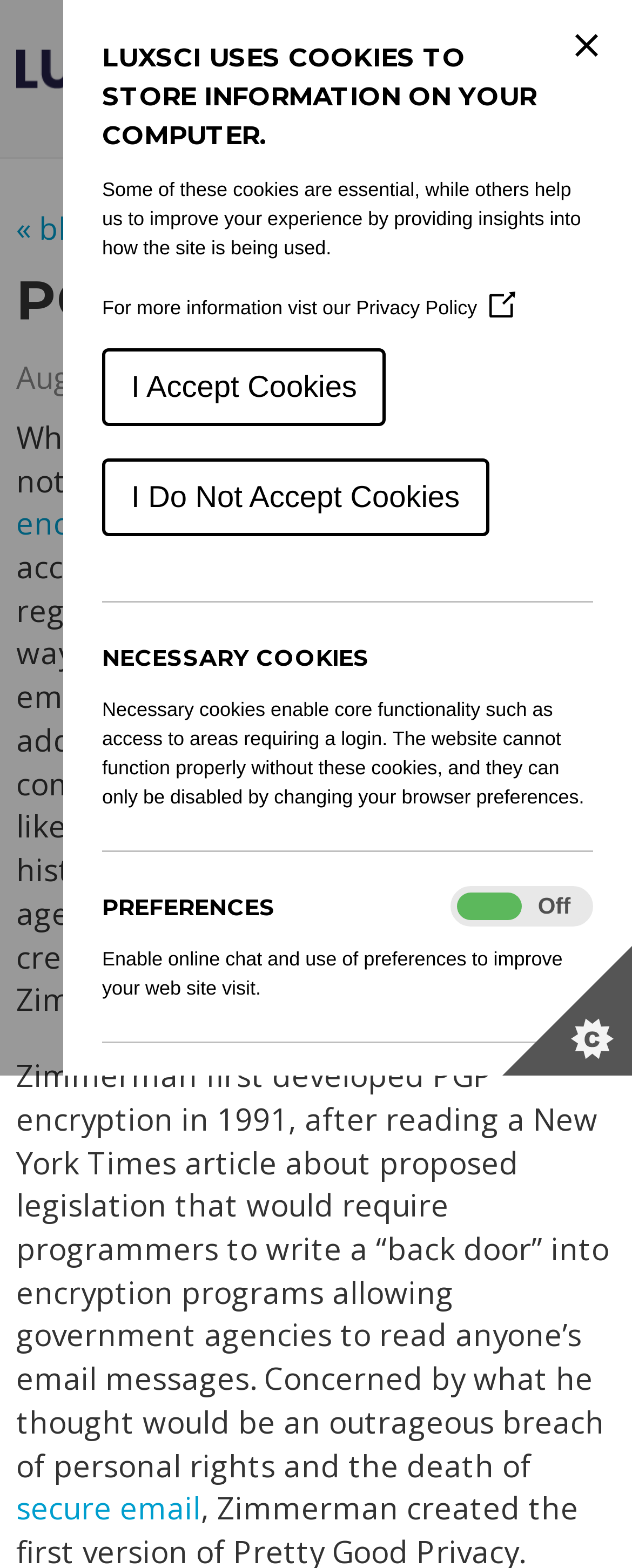Show the bounding box coordinates for the element that needs to be clicked to execute the following instruction: "Click the 'Set cookie preferences' button". Provide the coordinates in the form of four float numbers between 0 and 1, i.e., [left, top, right, bottom].

[0.795, 0.603, 1.0, 0.686]